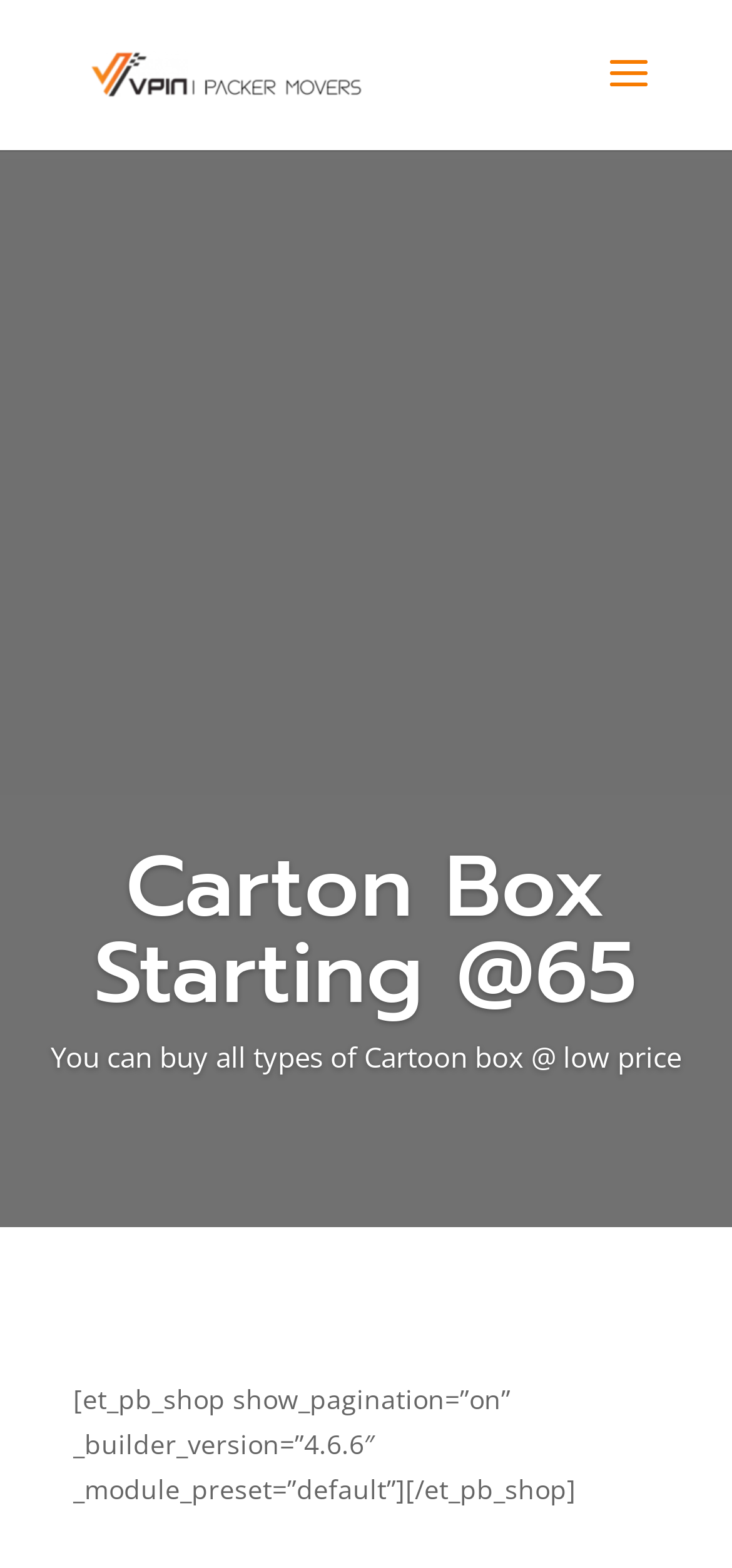Please use the details from the image to answer the following question comprehensively:
What is the price range of the carton box?

The price range of the carton box is indicated by the heading 'Carton Box Starting @65', which suggests that the price of the carton box starts at 65. The exact upper limit of the price range is not specified on the webpage.